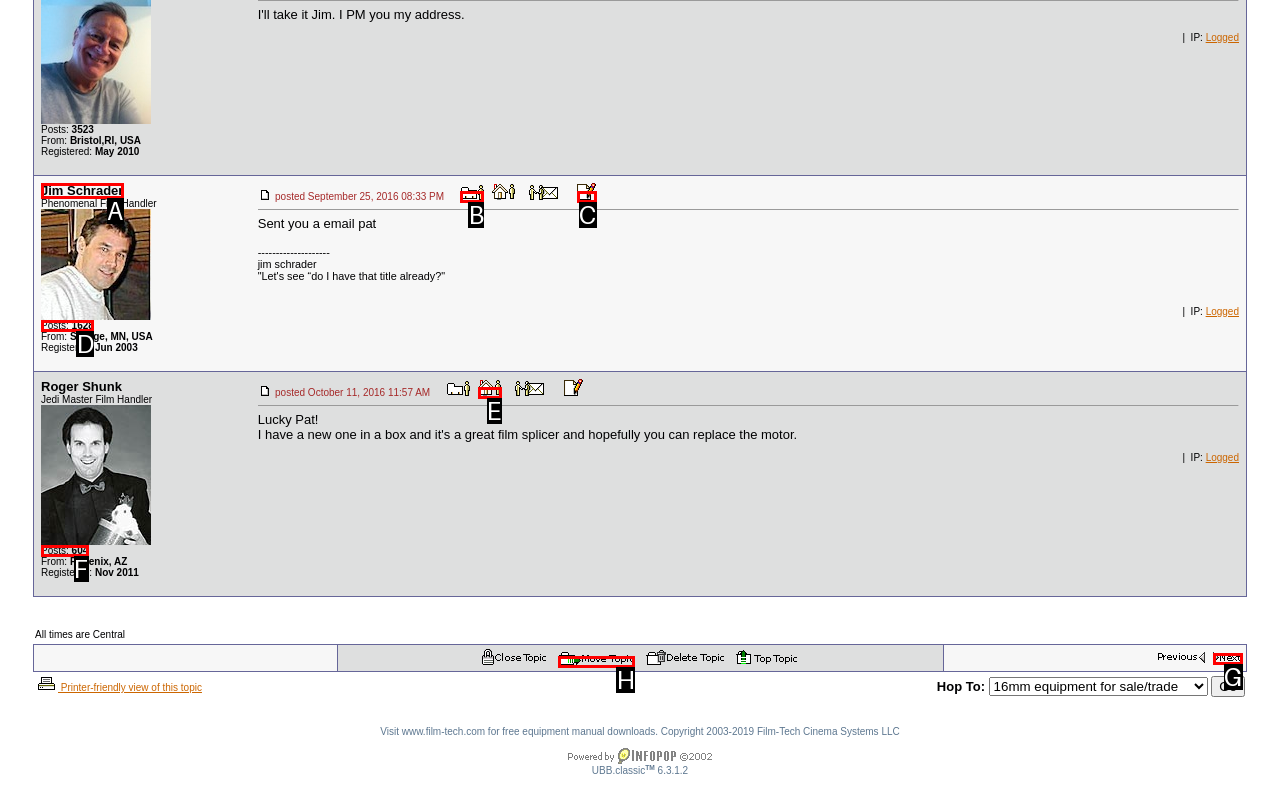Choose the correct UI element to click for this task: Edit or delete the post of Jim Schrader Answer using the letter from the given choices.

C